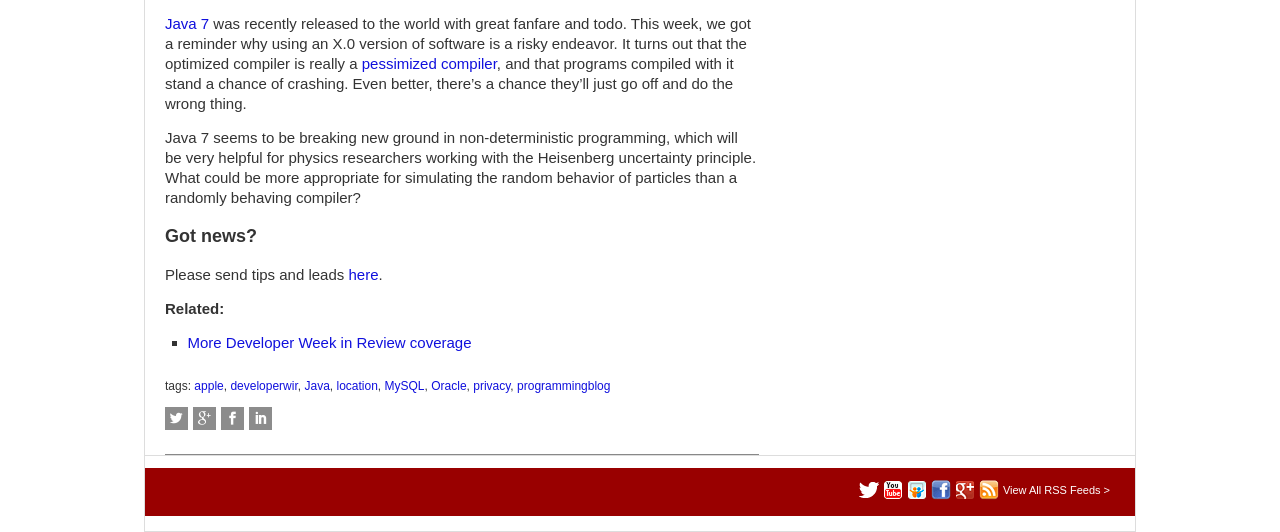What is the topic of the article?
From the screenshot, supply a one-word or short-phrase answer.

Java 7